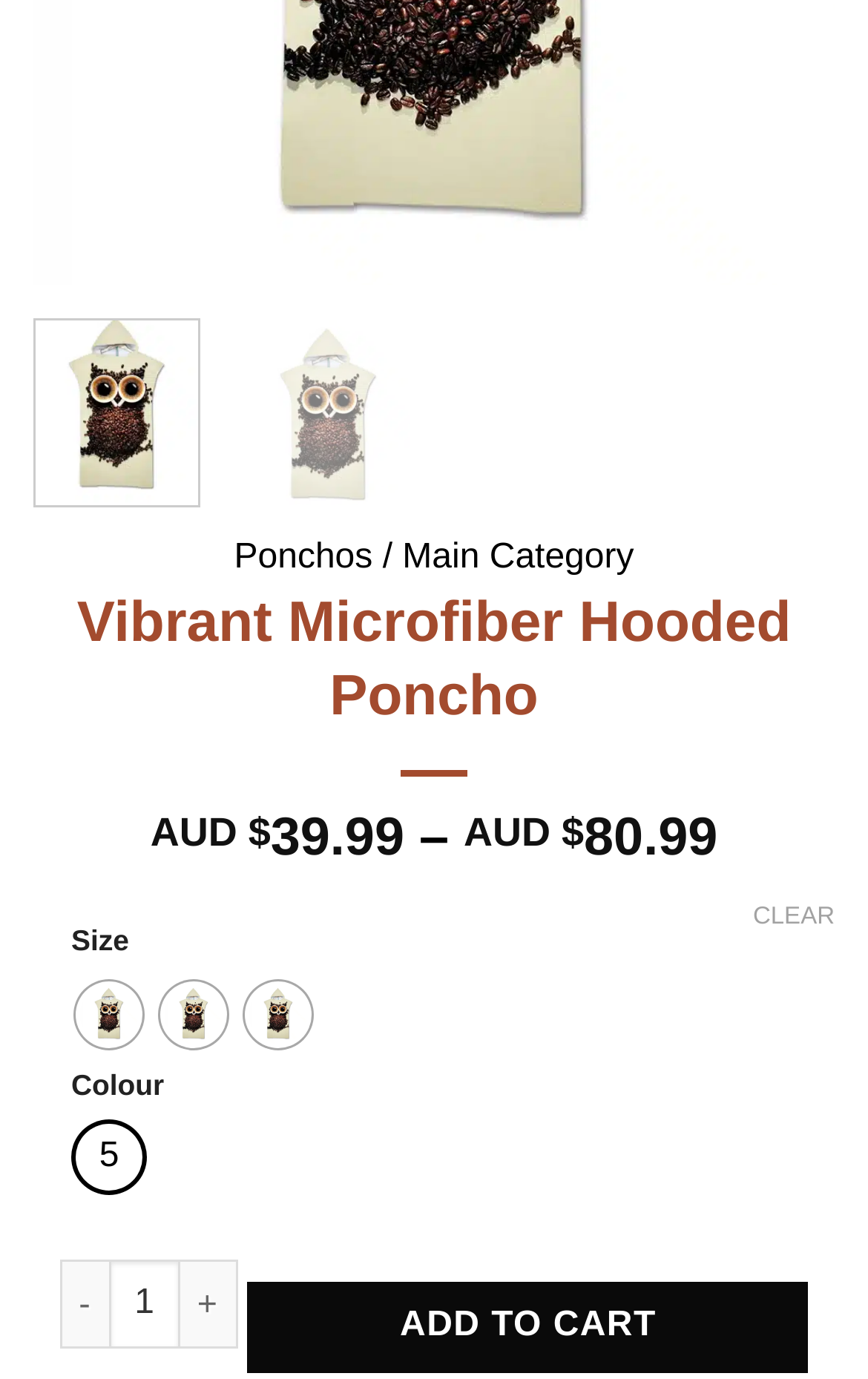Extract the bounding box coordinates for the HTML element that matches this description: "title="Adult 75x110cm"". The coordinates should be four float numbers between 0 and 1, i.e., [left, top, right, bottom].

[0.185, 0.711, 0.262, 0.76]